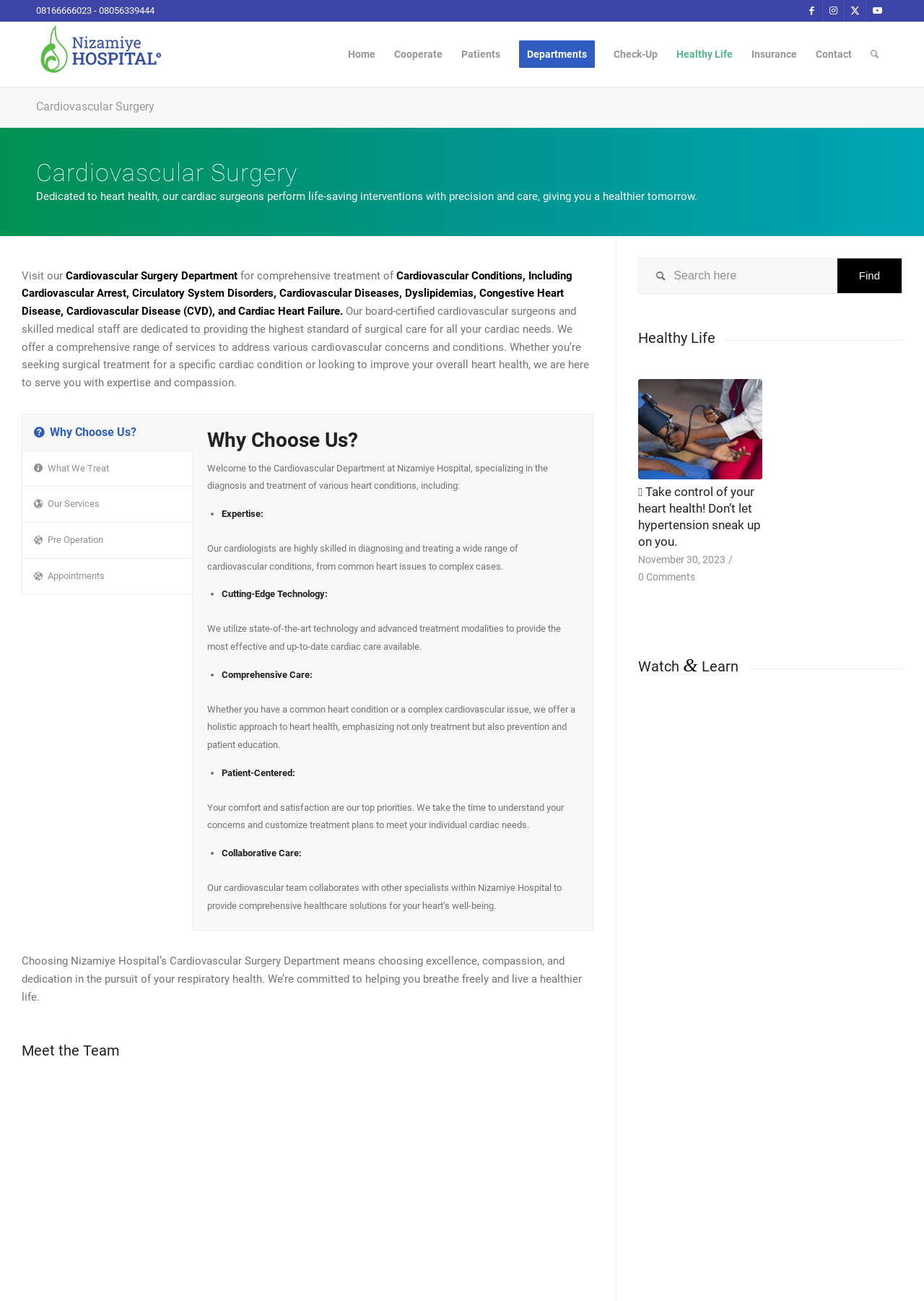Determine the bounding box coordinates of the target area to click to execute the following instruction: "Click the Facebook link."

[0.867, 0.0, 0.89, 0.017]